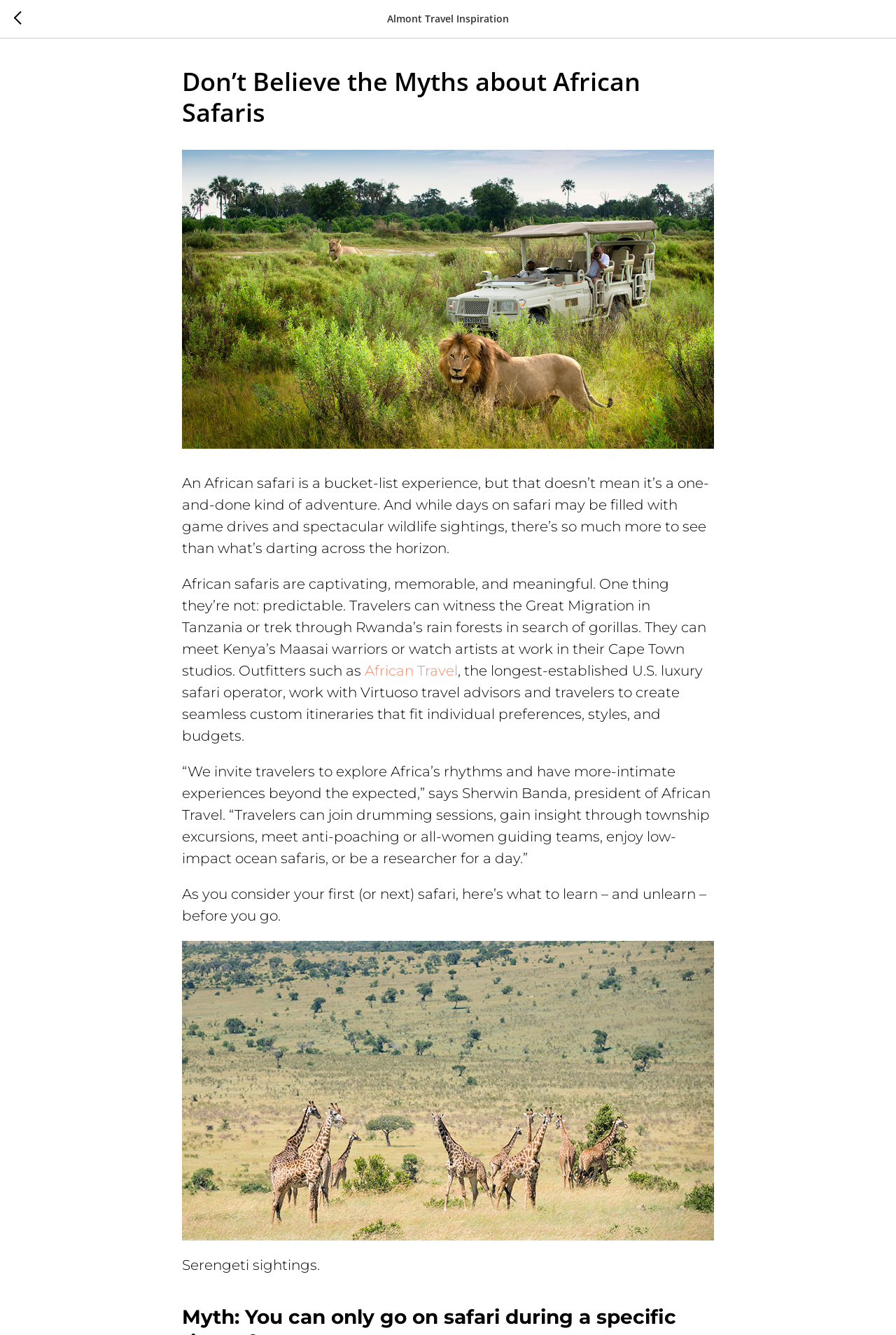Give the bounding box coordinates for the element described as: "alt="Uberall Footer Logo"".

None